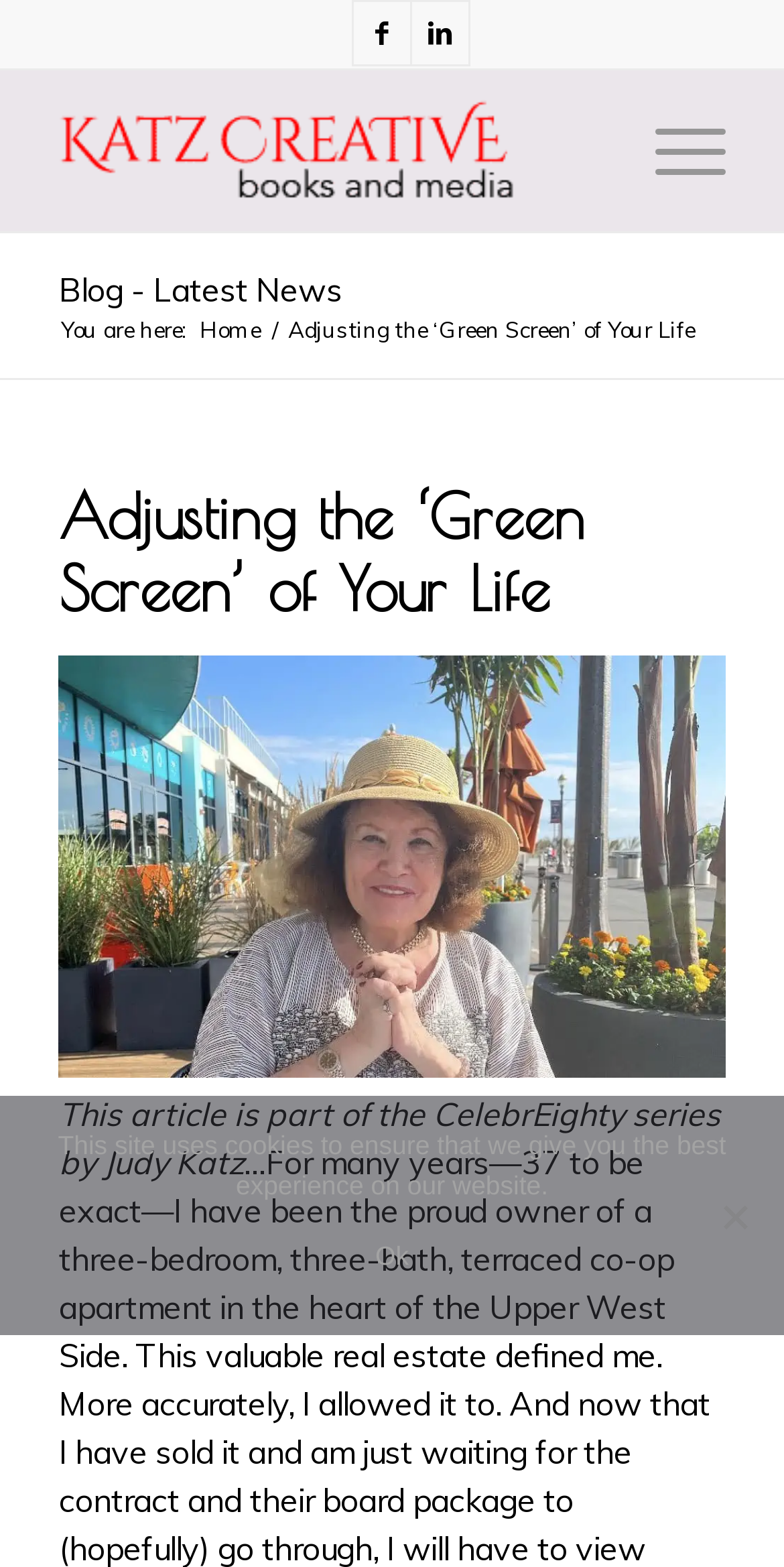How many navigation menu items are there?
Provide a one-word or short-phrase answer based on the image.

1